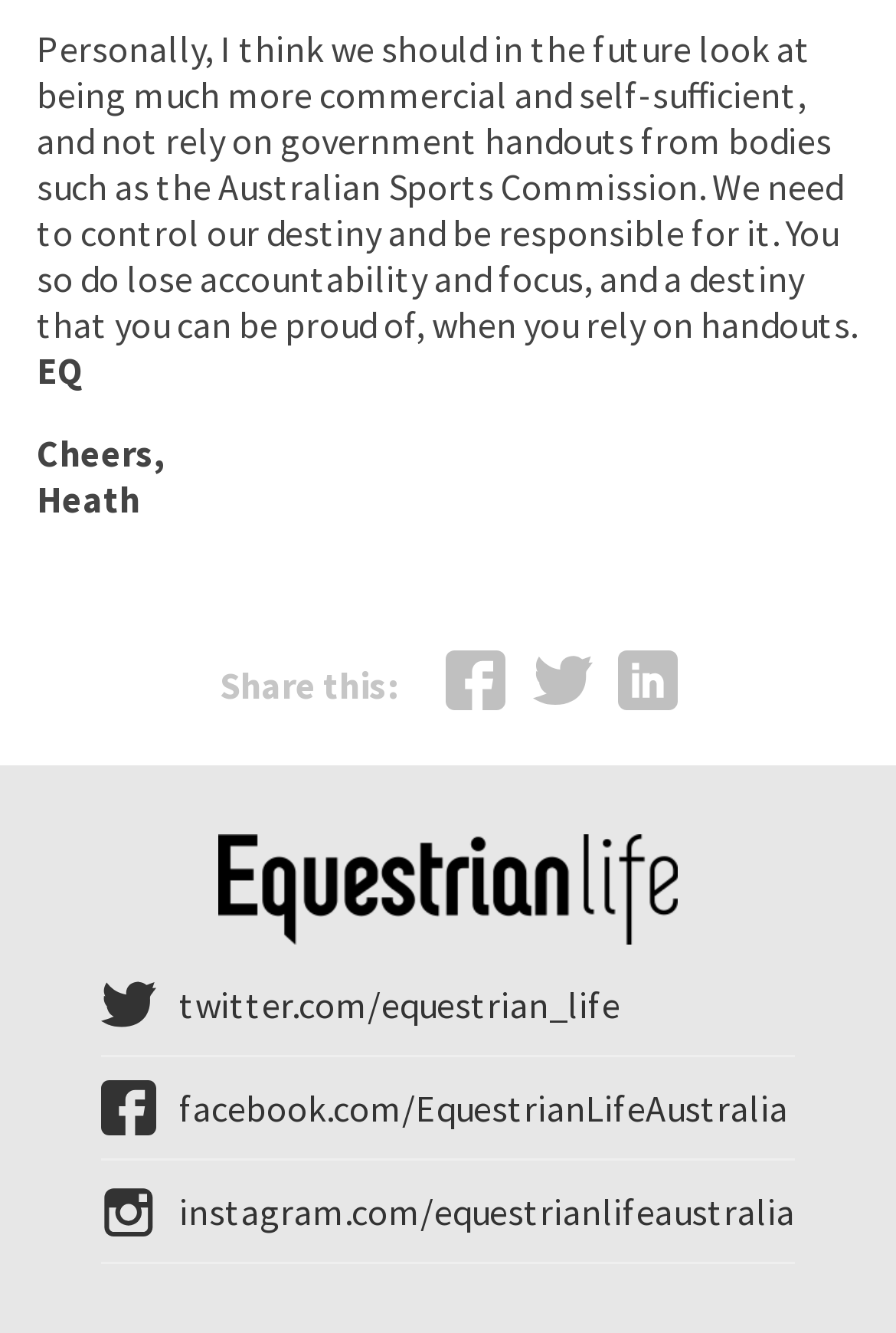Who is the author of the quote?
Look at the image and respond with a one-word or short-phrase answer.

Heath